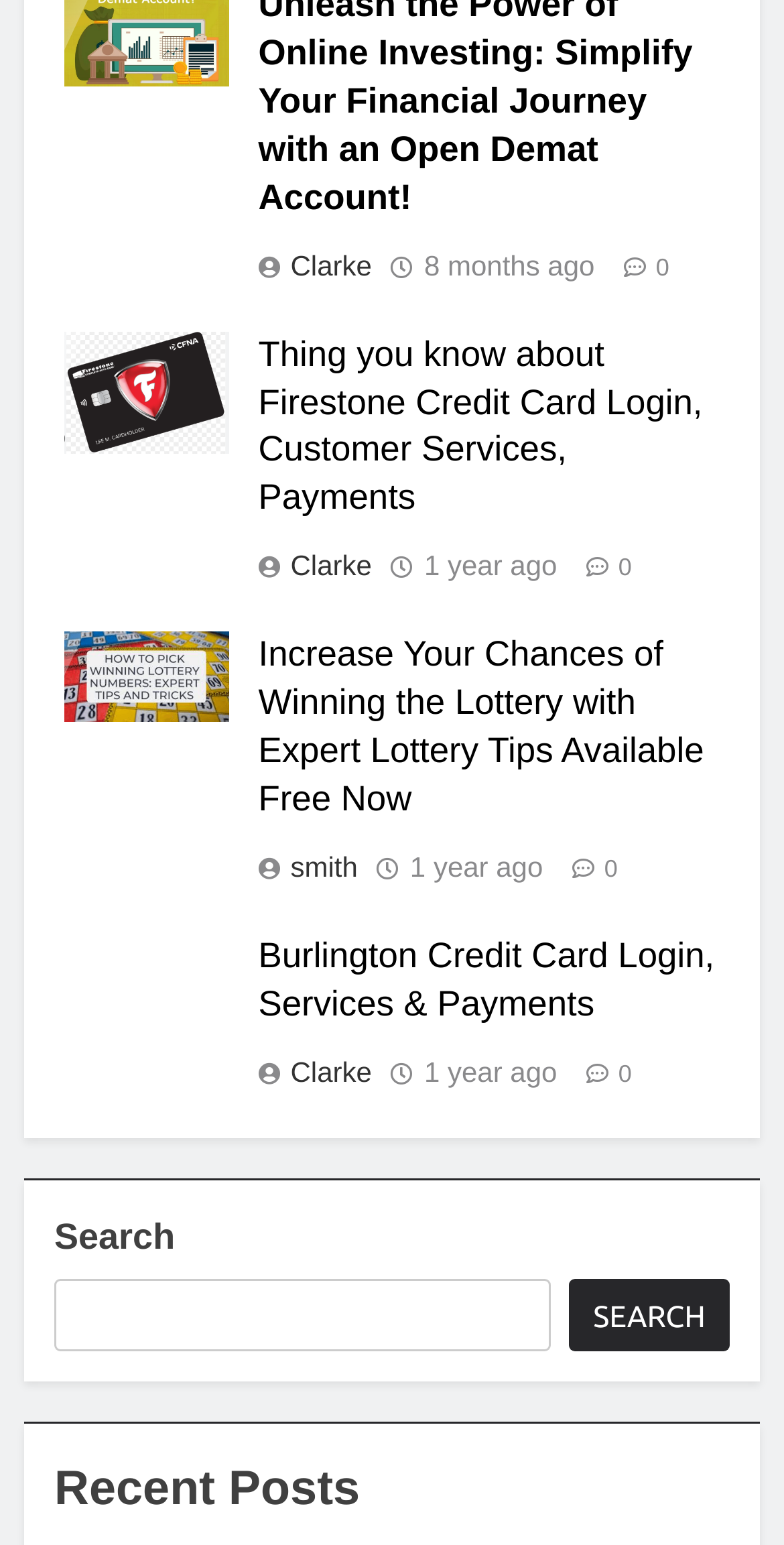Find the bounding box coordinates of the element to click in order to complete this instruction: "Learn about Burlington Credit Card". The bounding box coordinates must be four float numbers between 0 and 1, denoted as [left, top, right, bottom].

[0.329, 0.605, 0.911, 0.662]